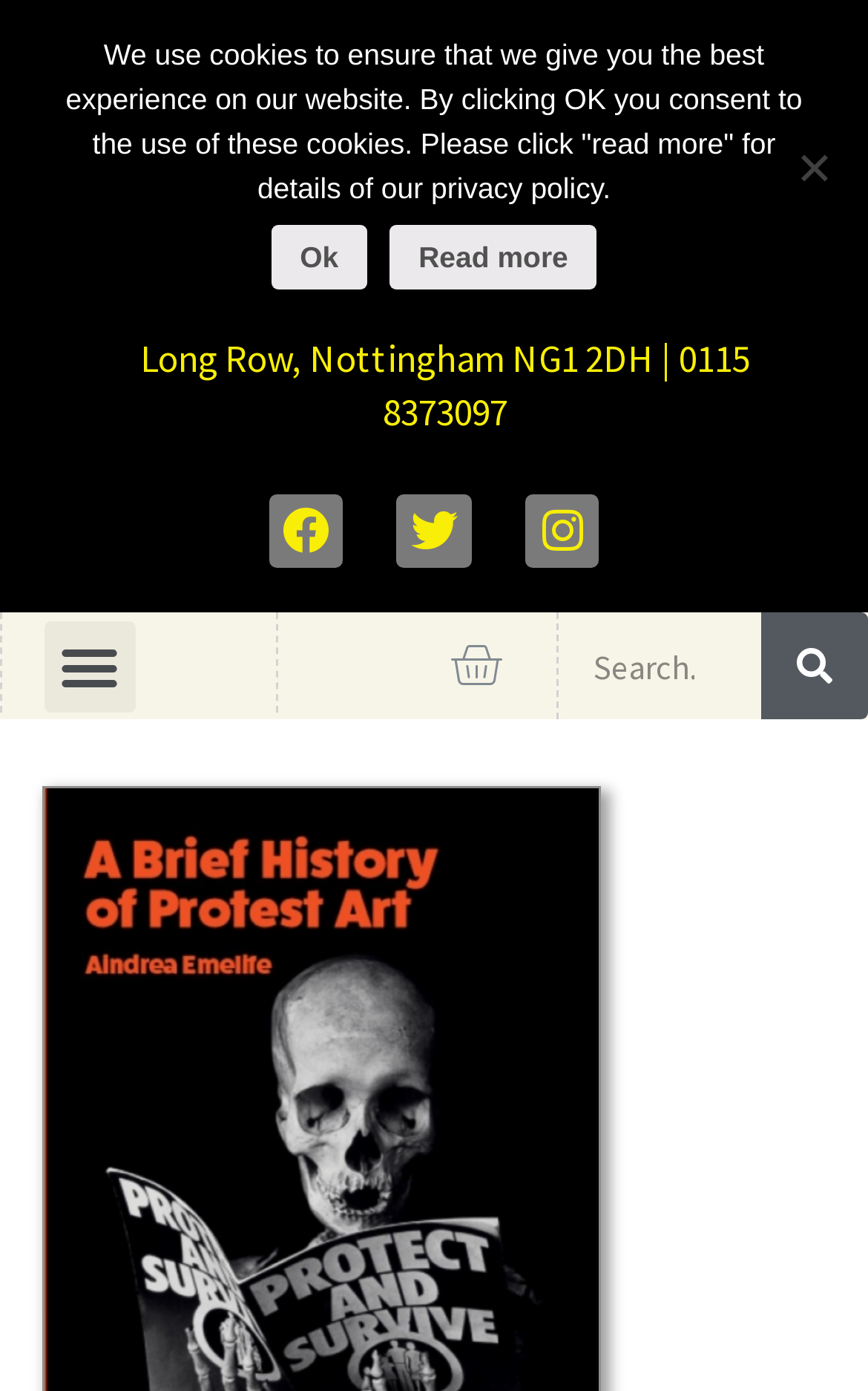Is the menu toggle button expanded?
Can you give a detailed and elaborate answer to the question?

I checked the button element with the text 'Menu Toggle' and found that its expanded property is set to False, indicating that the menu is not expanded.